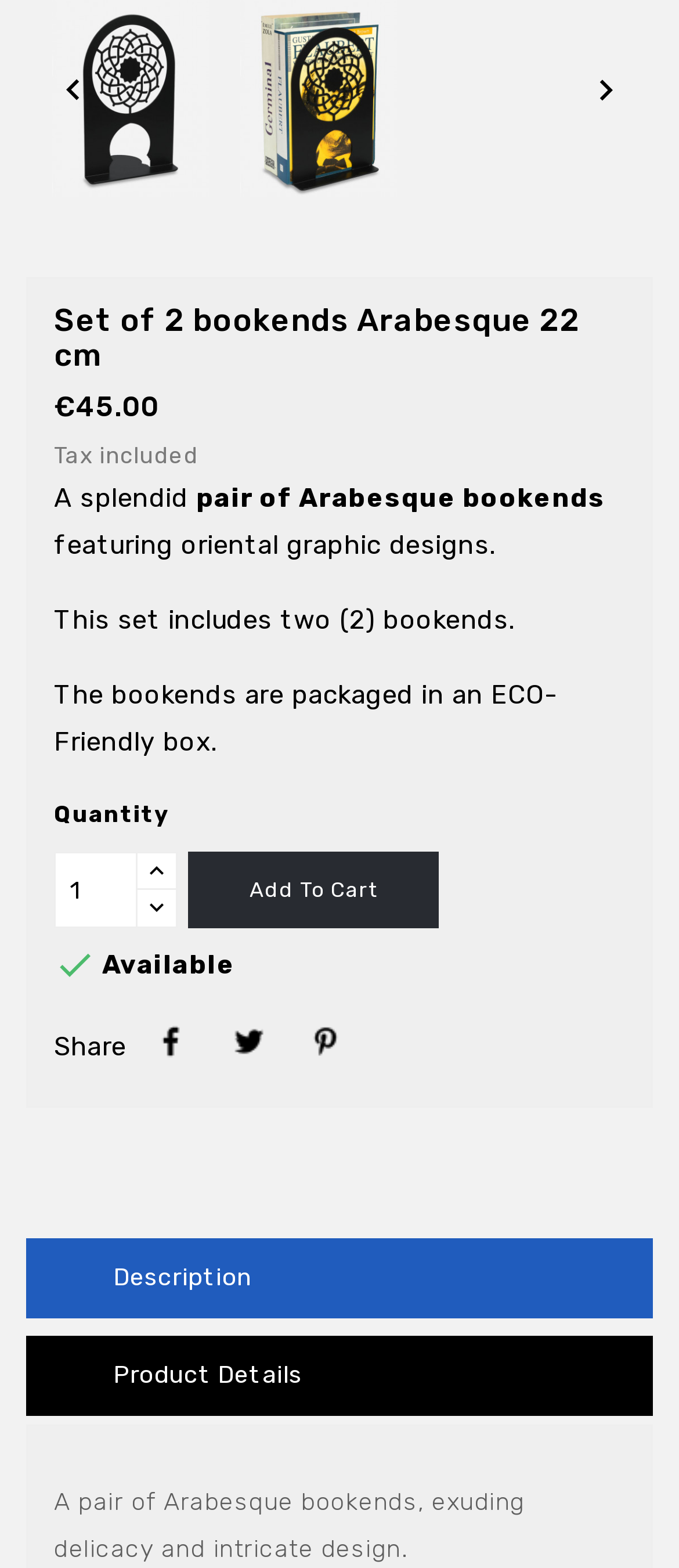Locate the UI element described as follows: "Product Details". Return the bounding box coordinates as four float numbers between 0 and 1 in the order [left, top, right, bottom].

[0.038, 0.852, 0.962, 0.903]